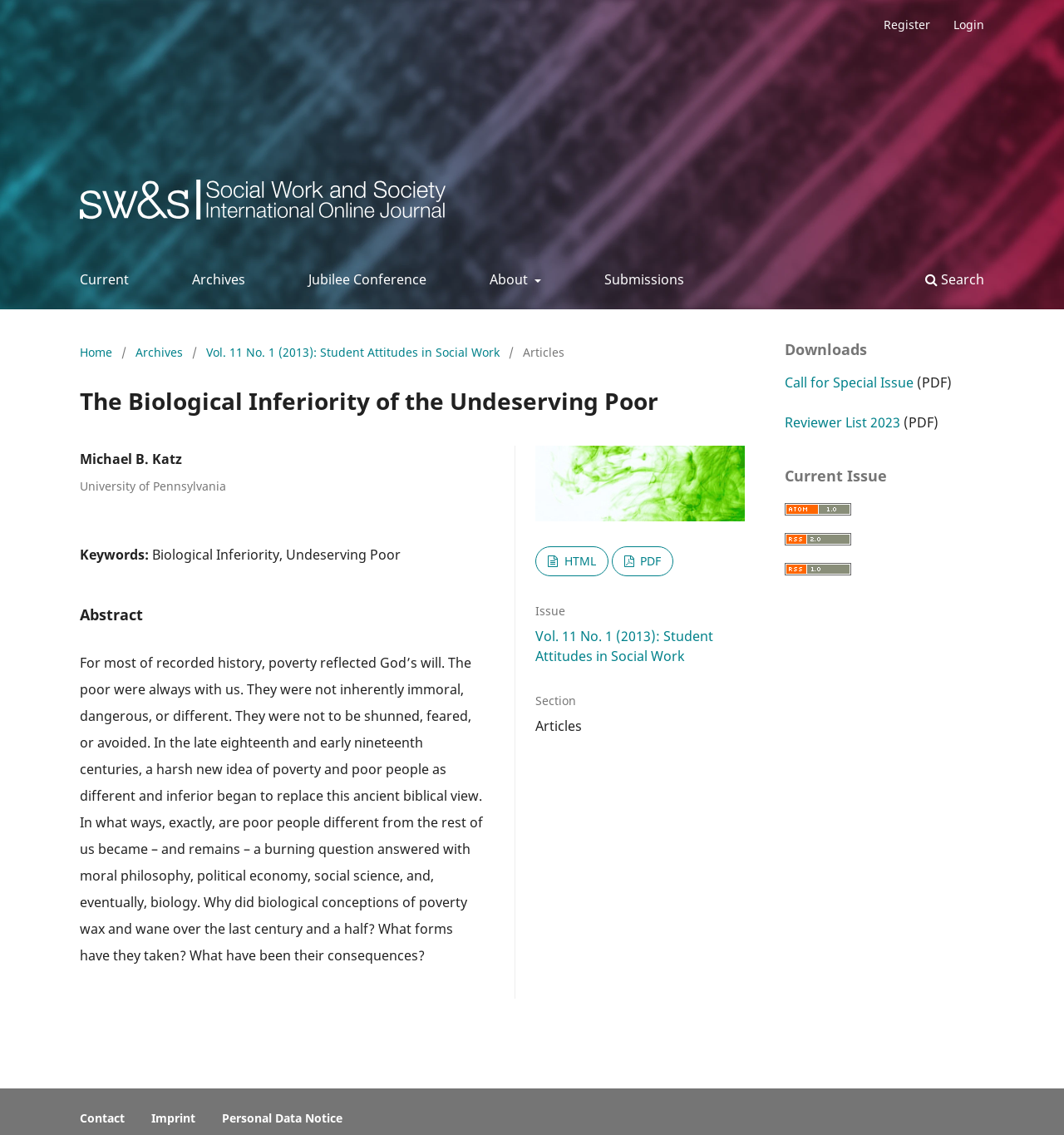Determine the bounding box coordinates (top-left x, top-left y, bottom-right x, bottom-right y) of the UI element described in the following text: Personal Data Notice

[0.209, 0.978, 0.322, 0.992]